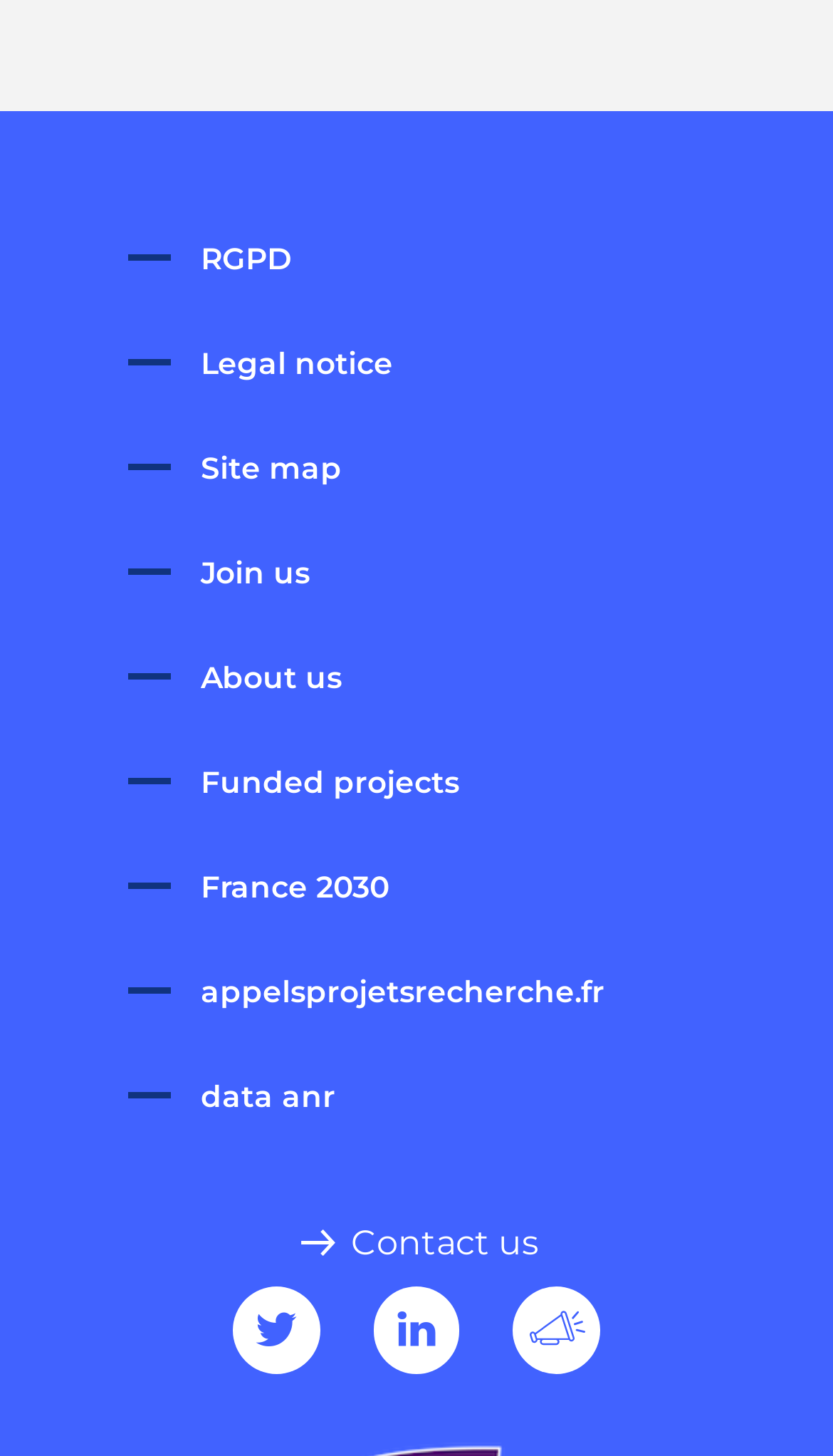Pinpoint the bounding box coordinates of the clickable area necessary to execute the following instruction: "visit Departments & Degree-Granting Programs". The coordinates should be given as four float numbers between 0 and 1, namely [left, top, right, bottom].

None